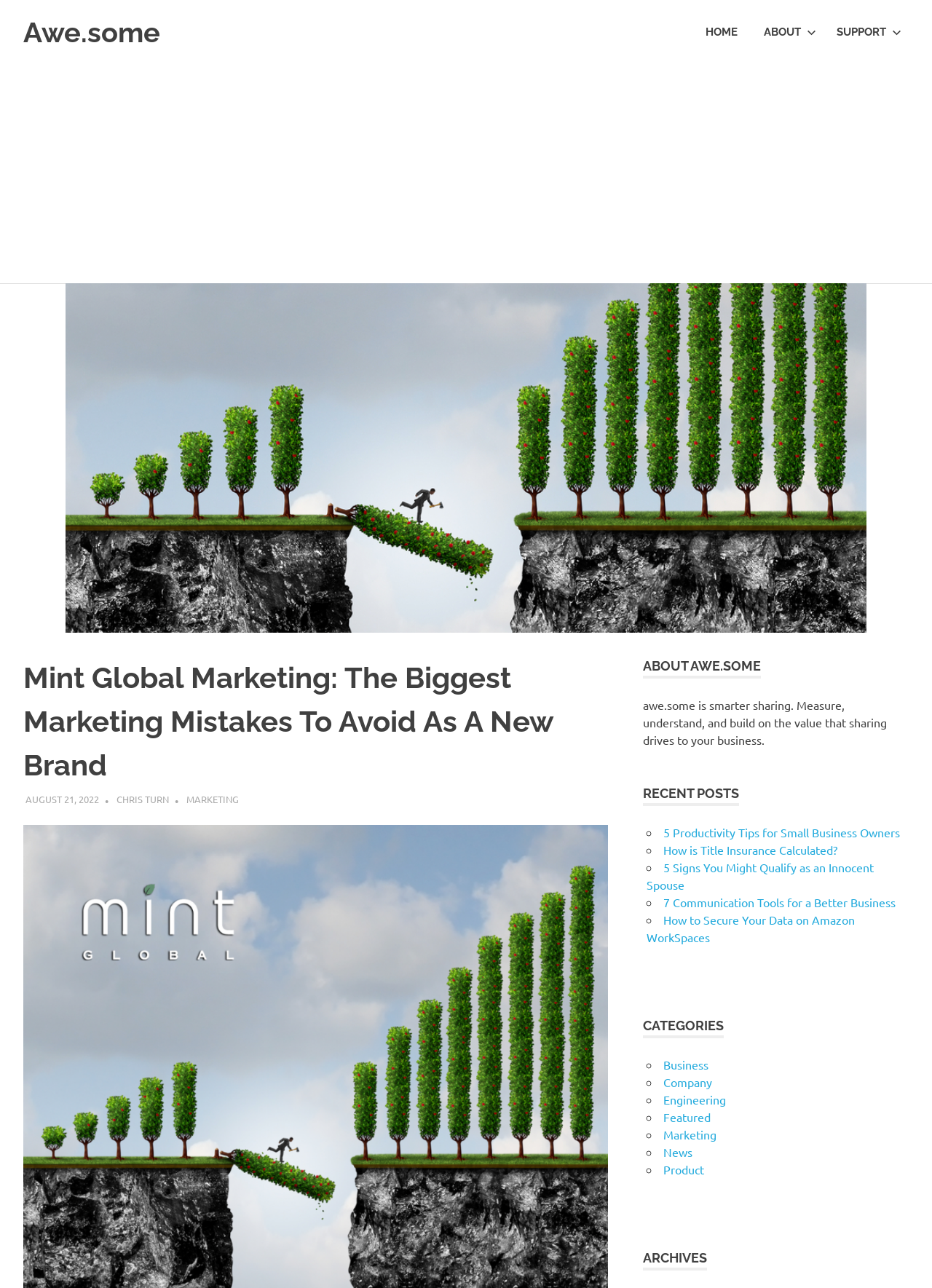How many recent posts are listed?
Relying on the image, give a concise answer in one word or a brief phrase.

5